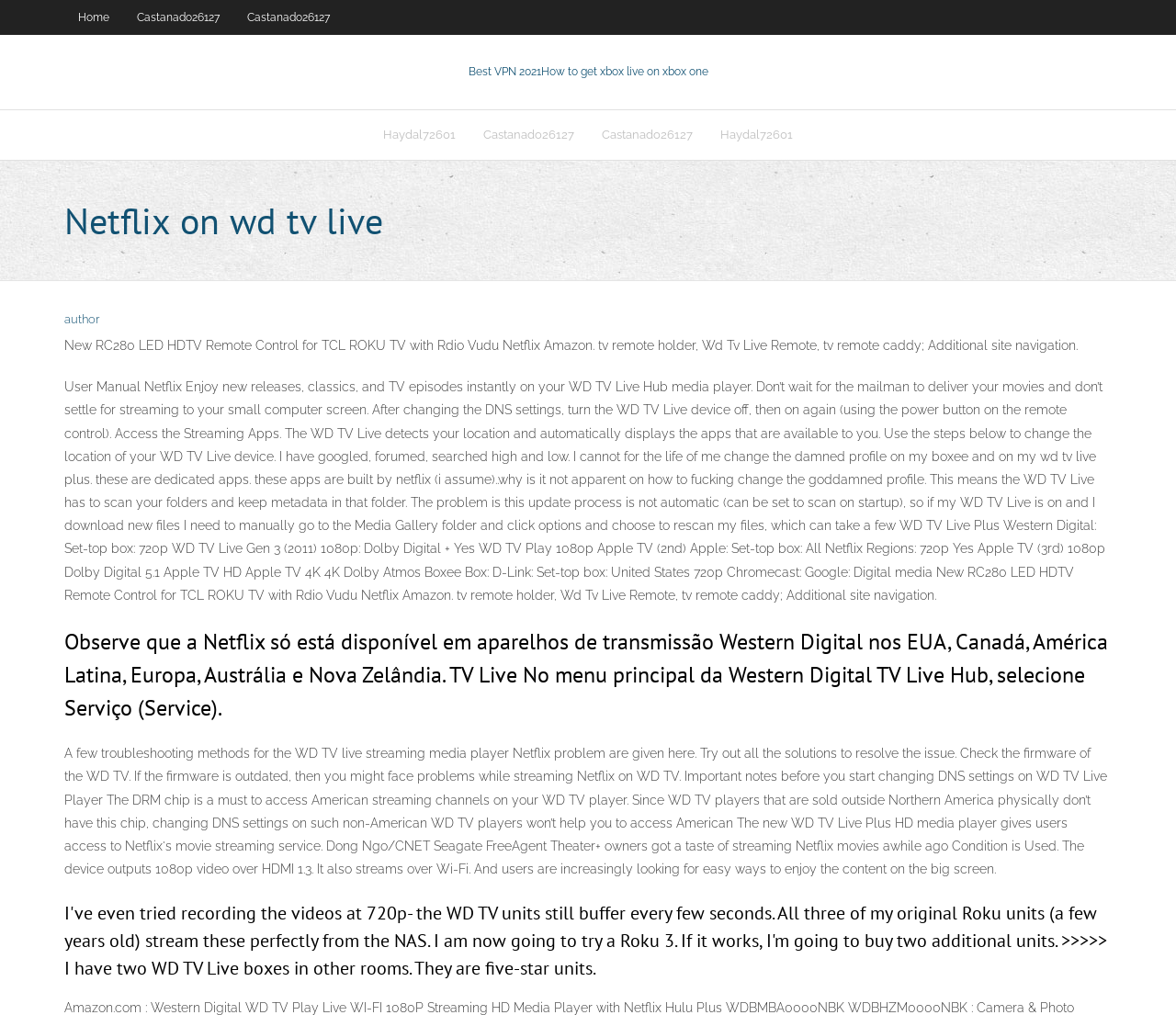Determine the bounding box coordinates for the area you should click to complete the following instruction: "click on the 'TOOLS' link".

None